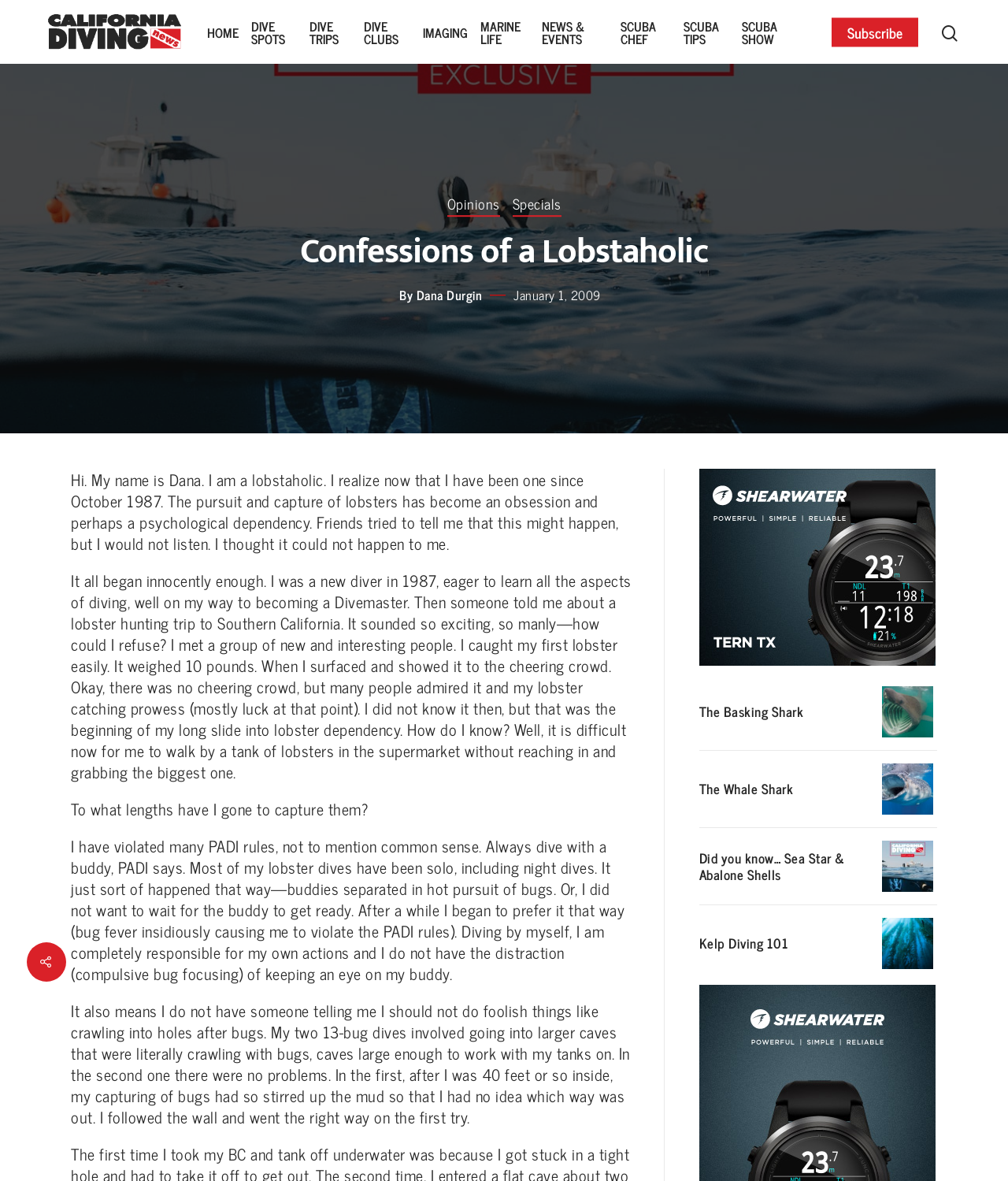What is the topic of the article 'Kelp Diving 101'?
Please answer the question as detailed as possible.

The topic of the article 'Kelp Diving 101' is kelp diving, as indicated by the title of the article, which is a link element, suggesting that the article is about diving in kelp environments.